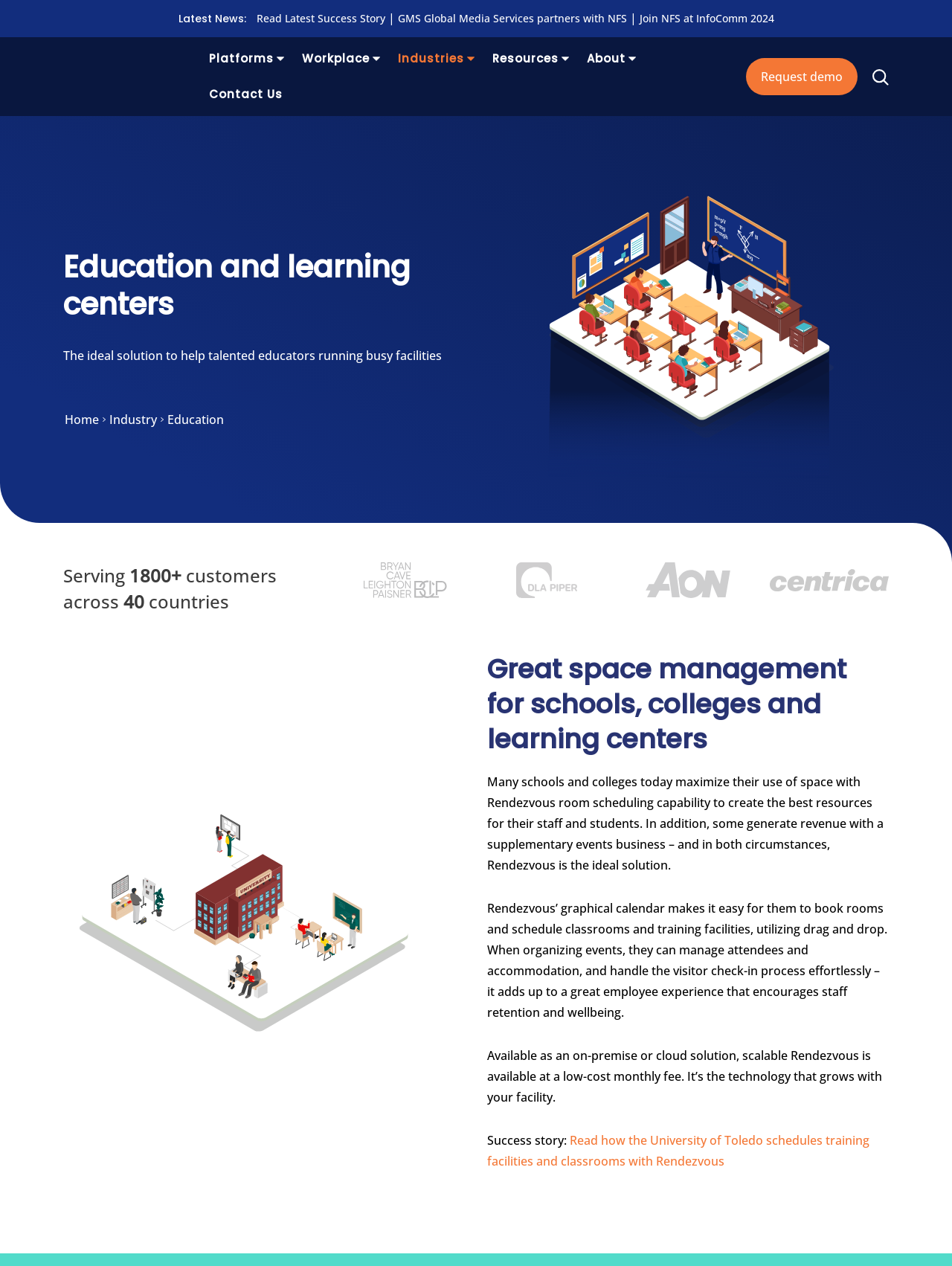Find the bounding box coordinates for the element that must be clicked to complete the instruction: "Explore the platforms". The coordinates should be four float numbers between 0 and 1, indicated as [left, top, right, bottom].

[0.22, 0.038, 0.288, 0.055]